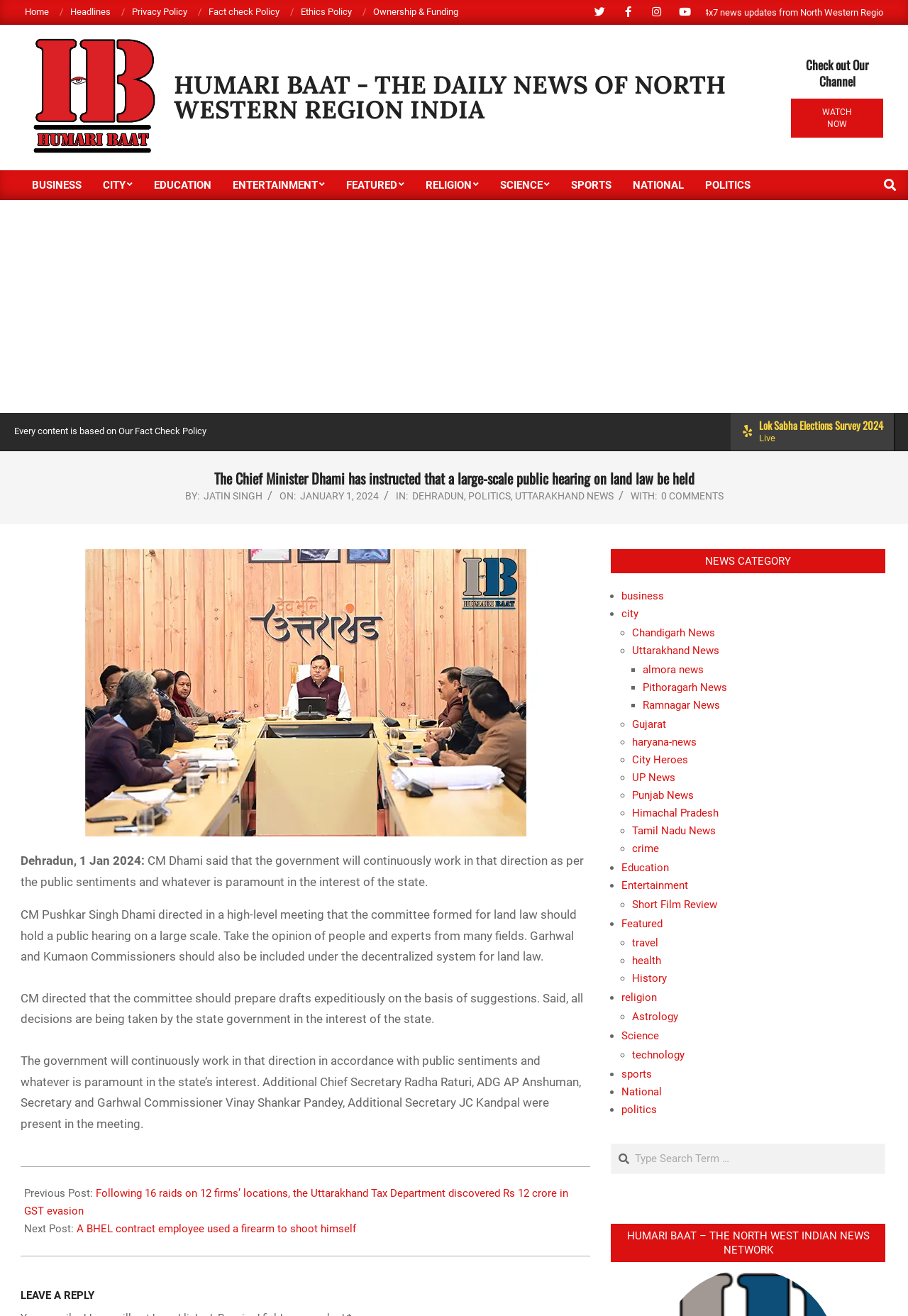Locate the heading on the webpage and return its text.

The Chief Minister Dhami has instructed that a large-scale public hearing on land law be held